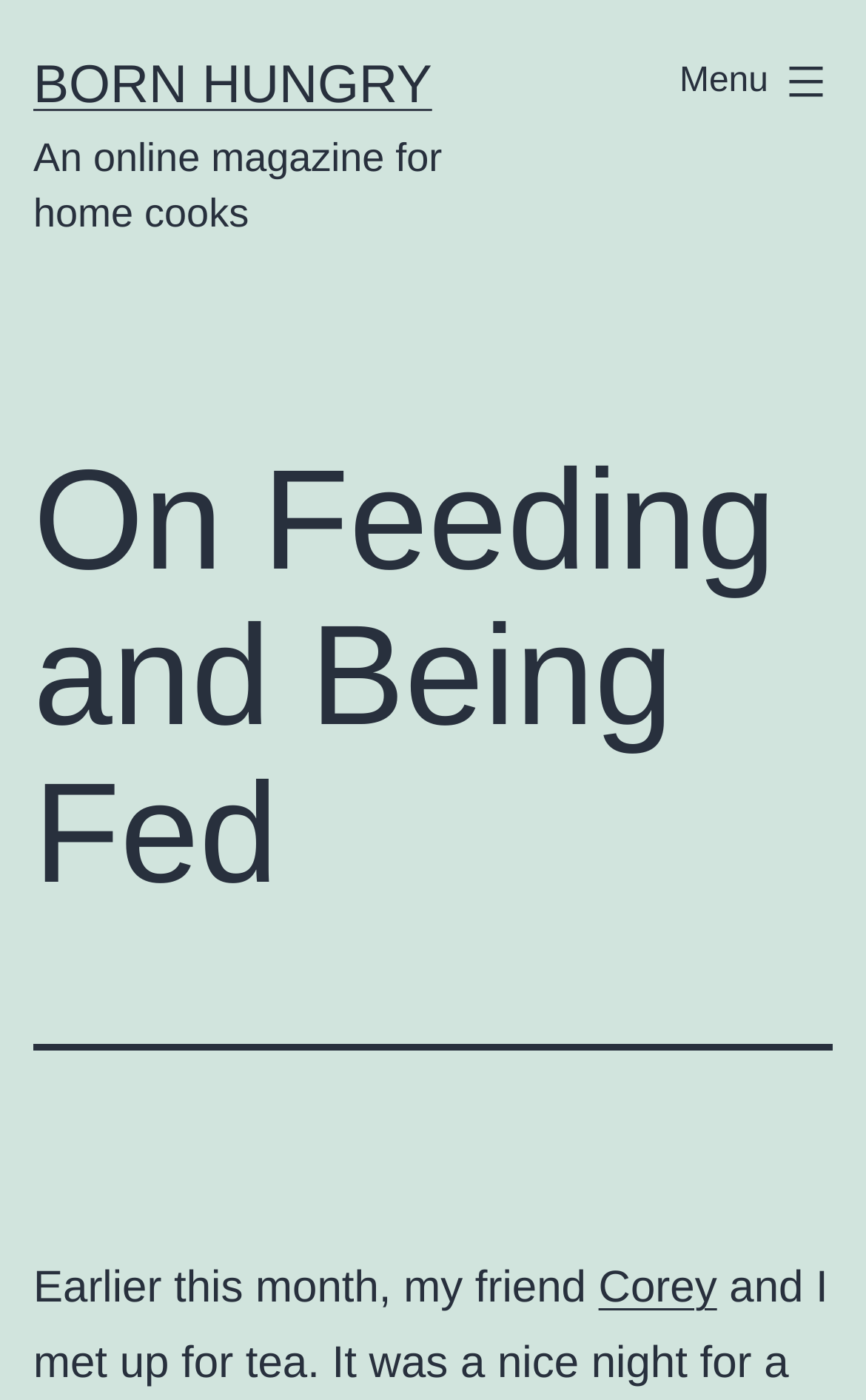Determine the bounding box coordinates for the UI element with the following description: "Corey". The coordinates should be four float numbers between 0 and 1, represented as [left, top, right, bottom].

[0.691, 0.903, 0.828, 0.938]